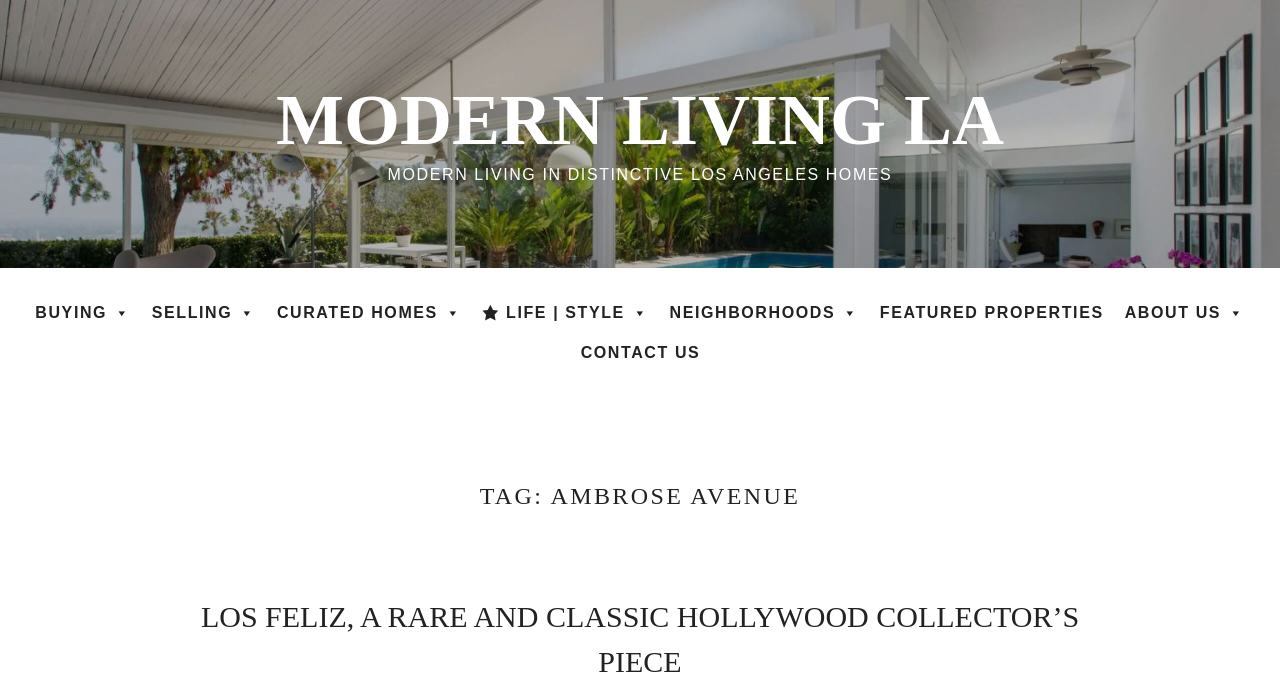What type of properties are featured on this website? Look at the image and give a one-word or short phrase answer.

Modern homes